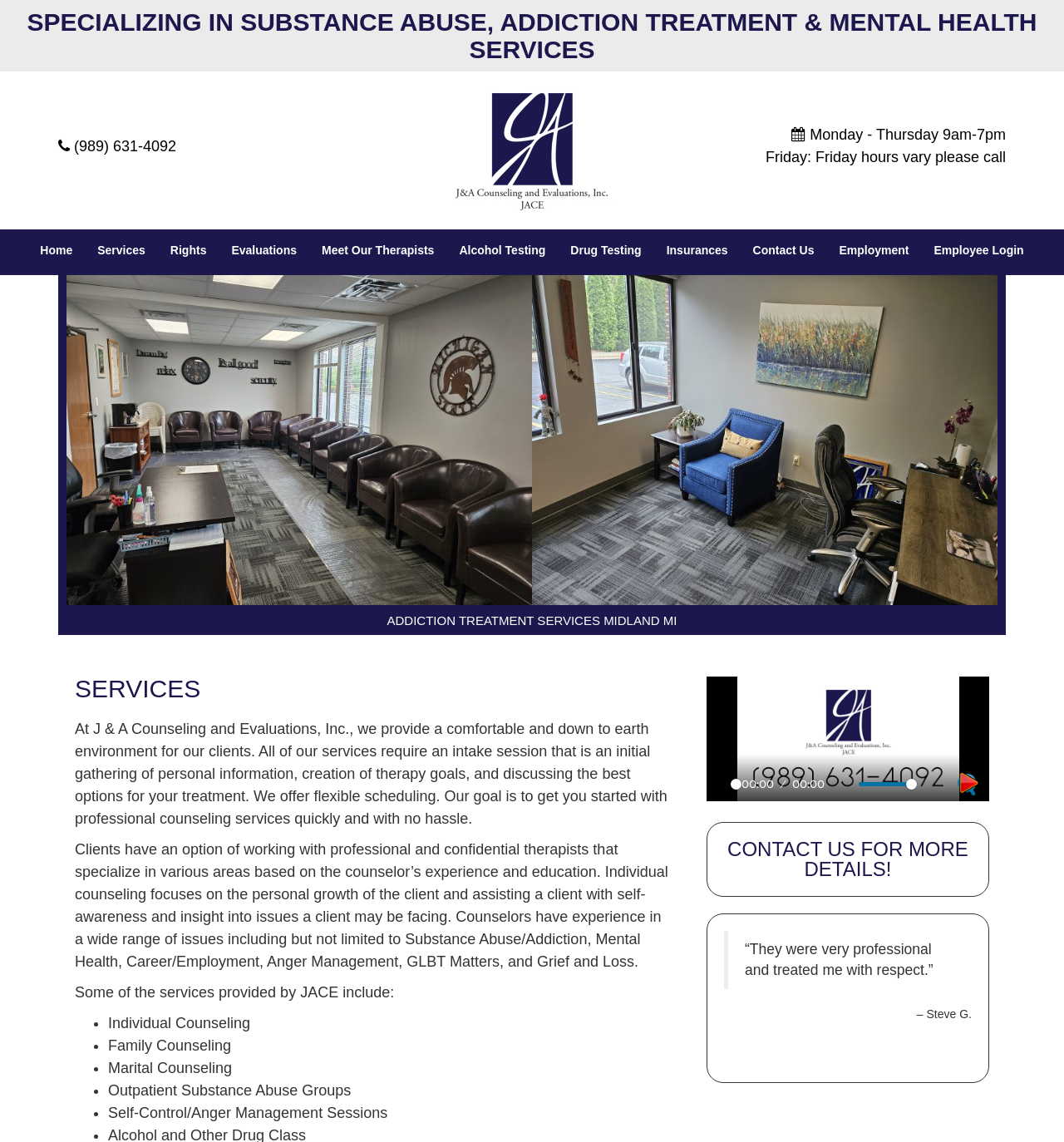Determine the bounding box coordinates of the element that should be clicked to execute the following command: "Contact Us for more details".

[0.684, 0.734, 0.91, 0.771]